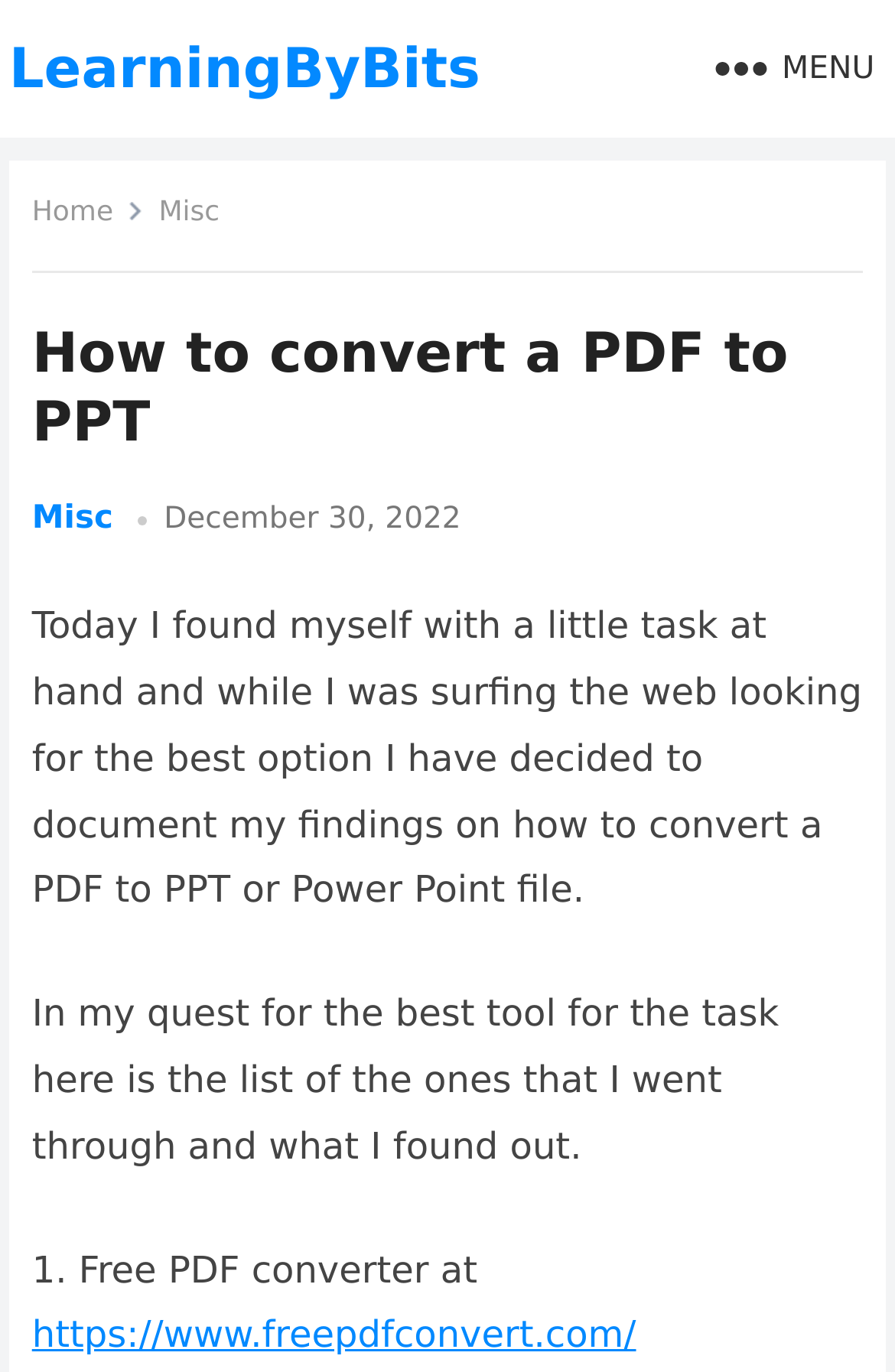How many tools are mentioned in the article?
Using the information from the image, provide a comprehensive answer to the question.

I found that the article mentions at least one tool, which is 'Free PDF converter at https://www.freepdfconvert.com/'. This is mentioned in the article content as one of the options the author tried for converting a PDF to PPT.